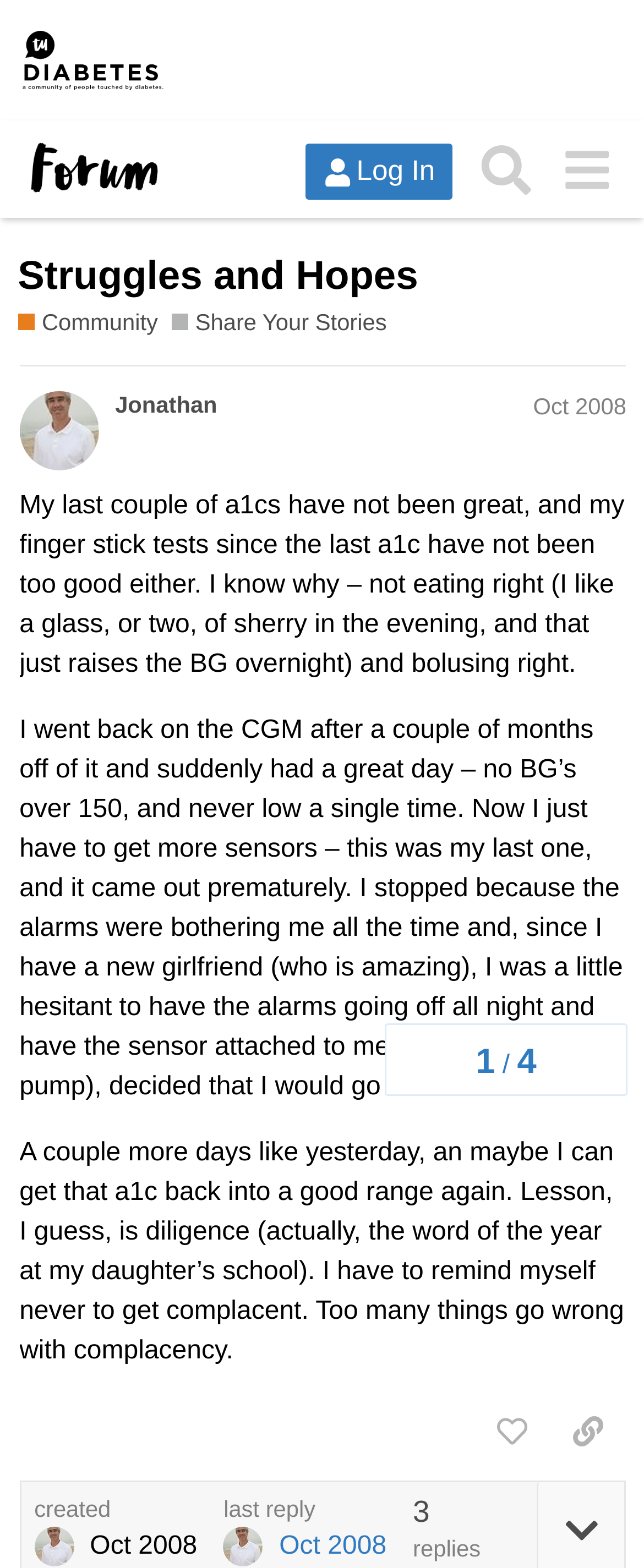What is the purpose of the 'like this post' button?
Can you give a detailed and elaborate answer to the question?

The 'like this post' button is a way for users to show their appreciation for the post. When clicked, it likely increments a like counter or notifies the post author of the user's appreciation.